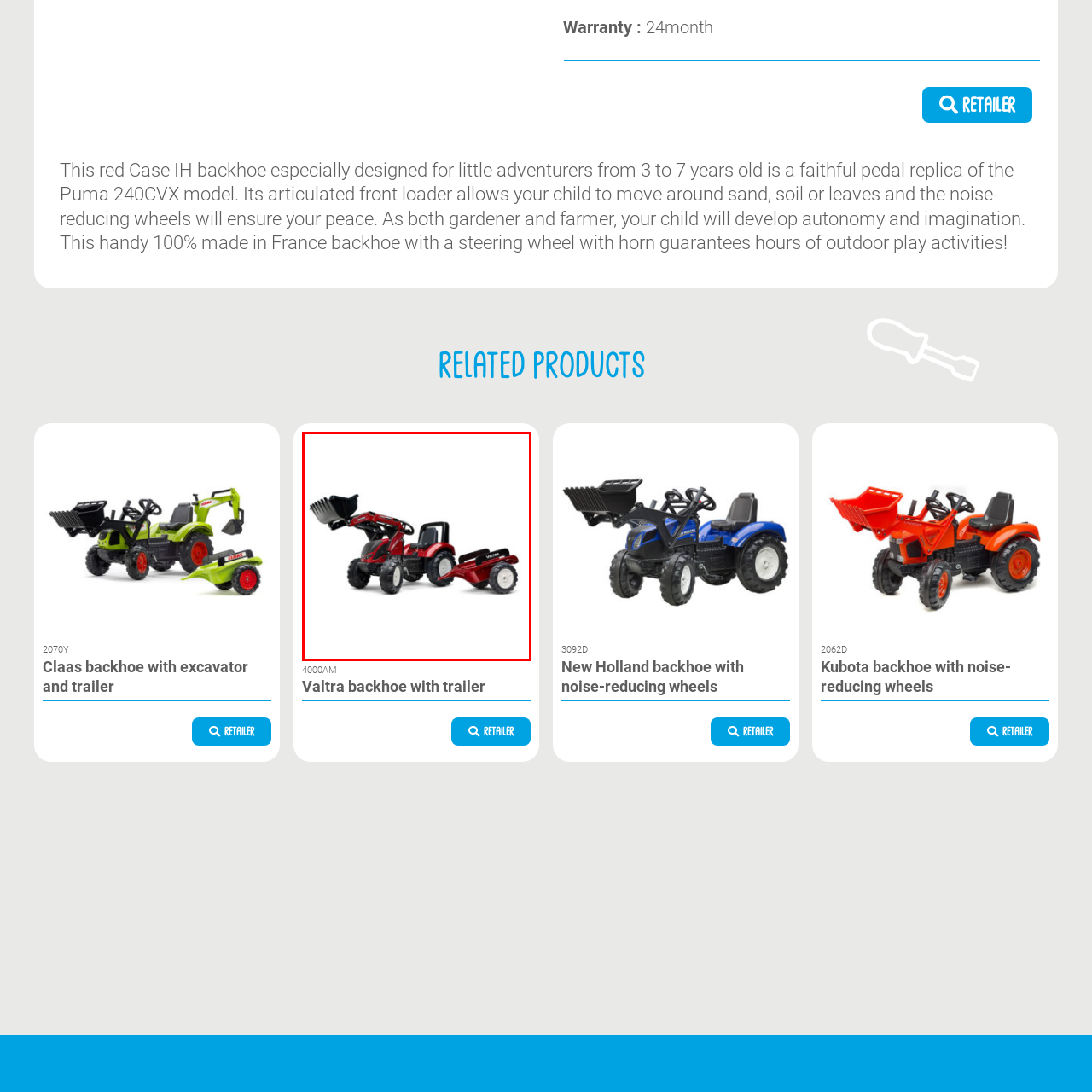What is the purpose of the articulated front loader?
Look at the image within the red bounding box and provide a single word or phrase as an answer.

Moving sand, soil, or leaves